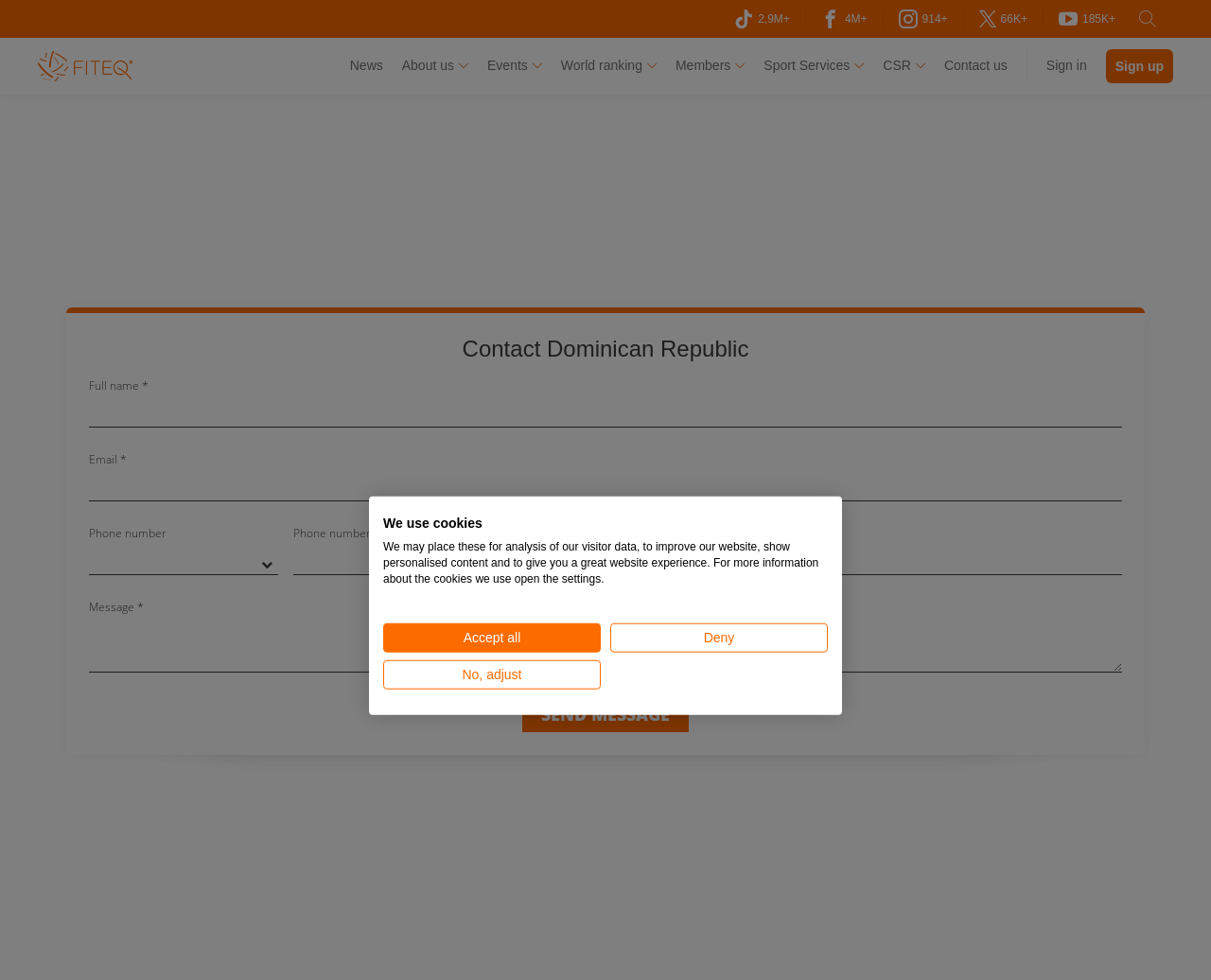Can you specify the bounding box coordinates of the area that needs to be clicked to fulfill the following instruction: "Go to Teqball National Federations"?

[0.031, 0.052, 0.109, 0.083]